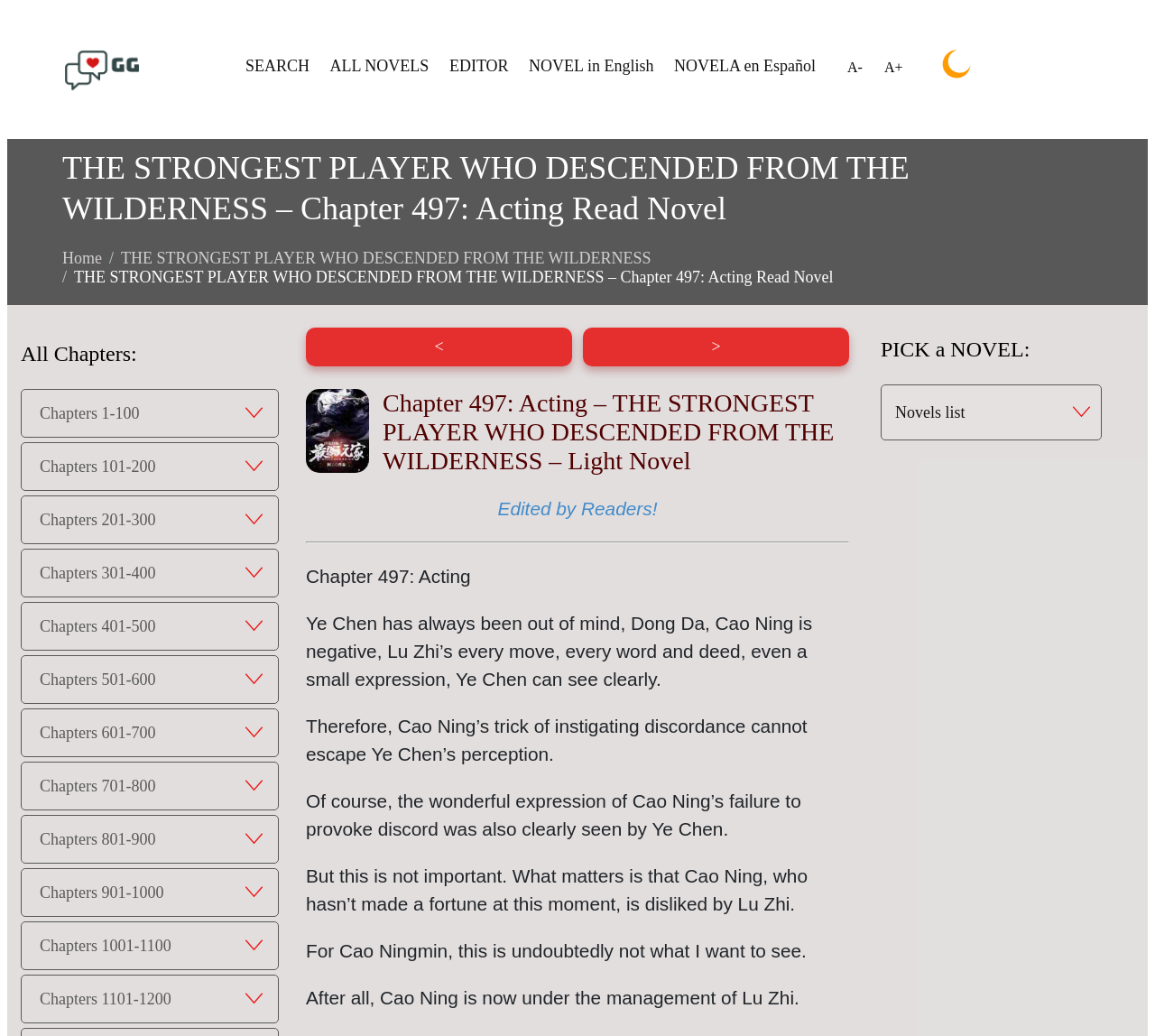Is there a search function on the page?
Look at the screenshot and provide an in-depth answer.

I found a link element with the text 'SEARCH', which suggests that there is a search function on the page.